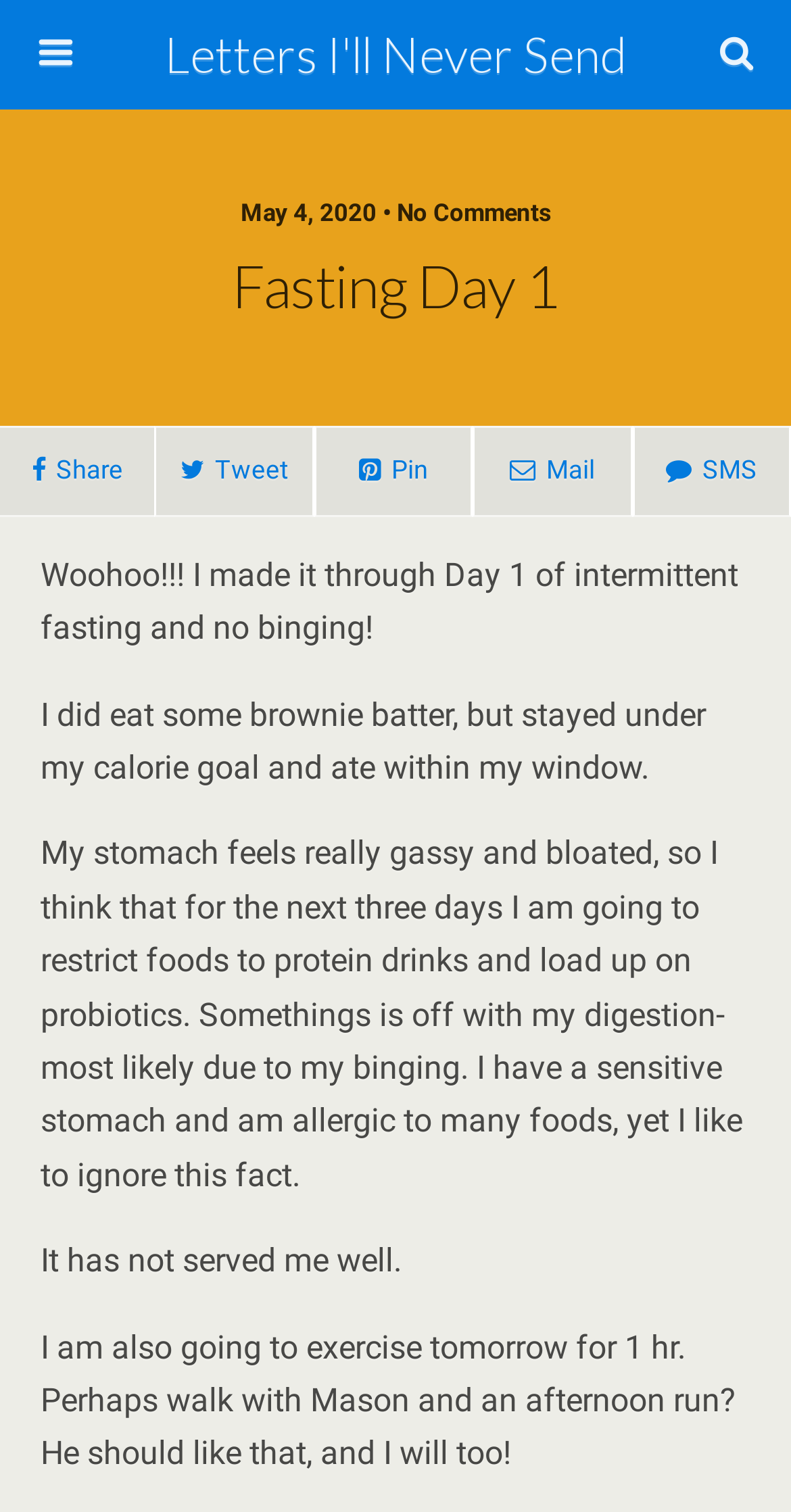Extract the main headline from the webpage and generate its text.

Fasting Day 1